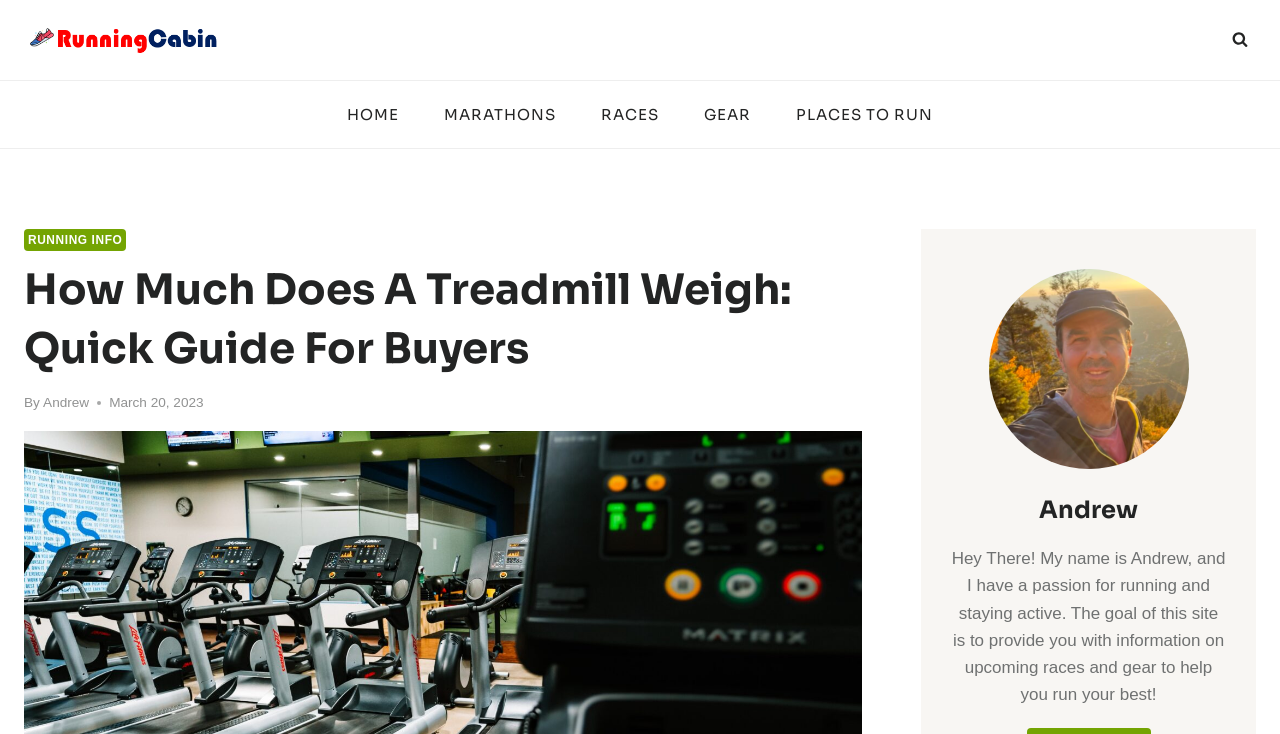Please specify the bounding box coordinates of the area that should be clicked to accomplish the following instruction: "view search form". The coordinates should consist of four float numbers between 0 and 1, i.e., [left, top, right, bottom].

[0.956, 0.033, 0.981, 0.076]